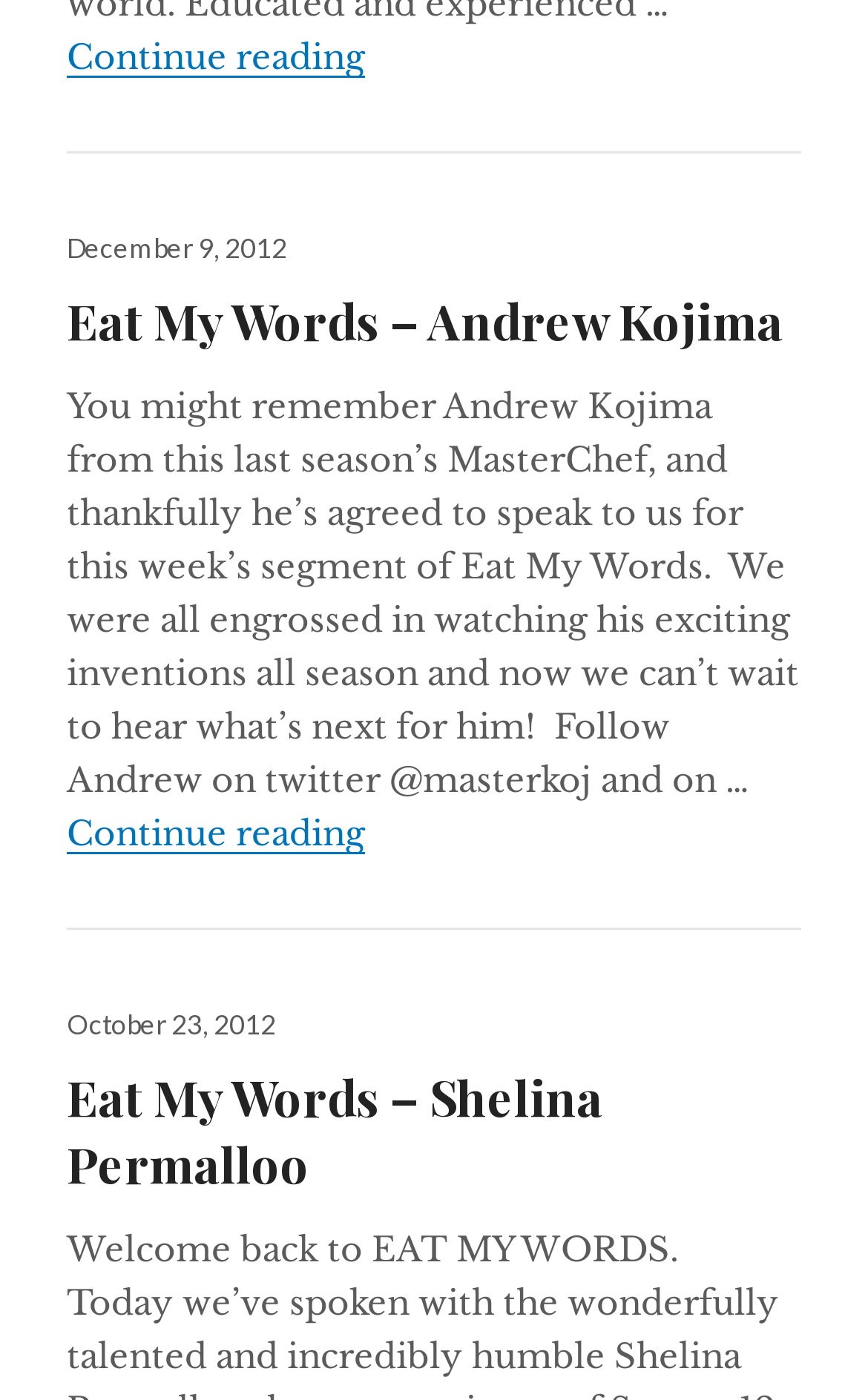Please answer the following question using a single word or phrase: 
What is the date of the latest article?

December 9, 2012